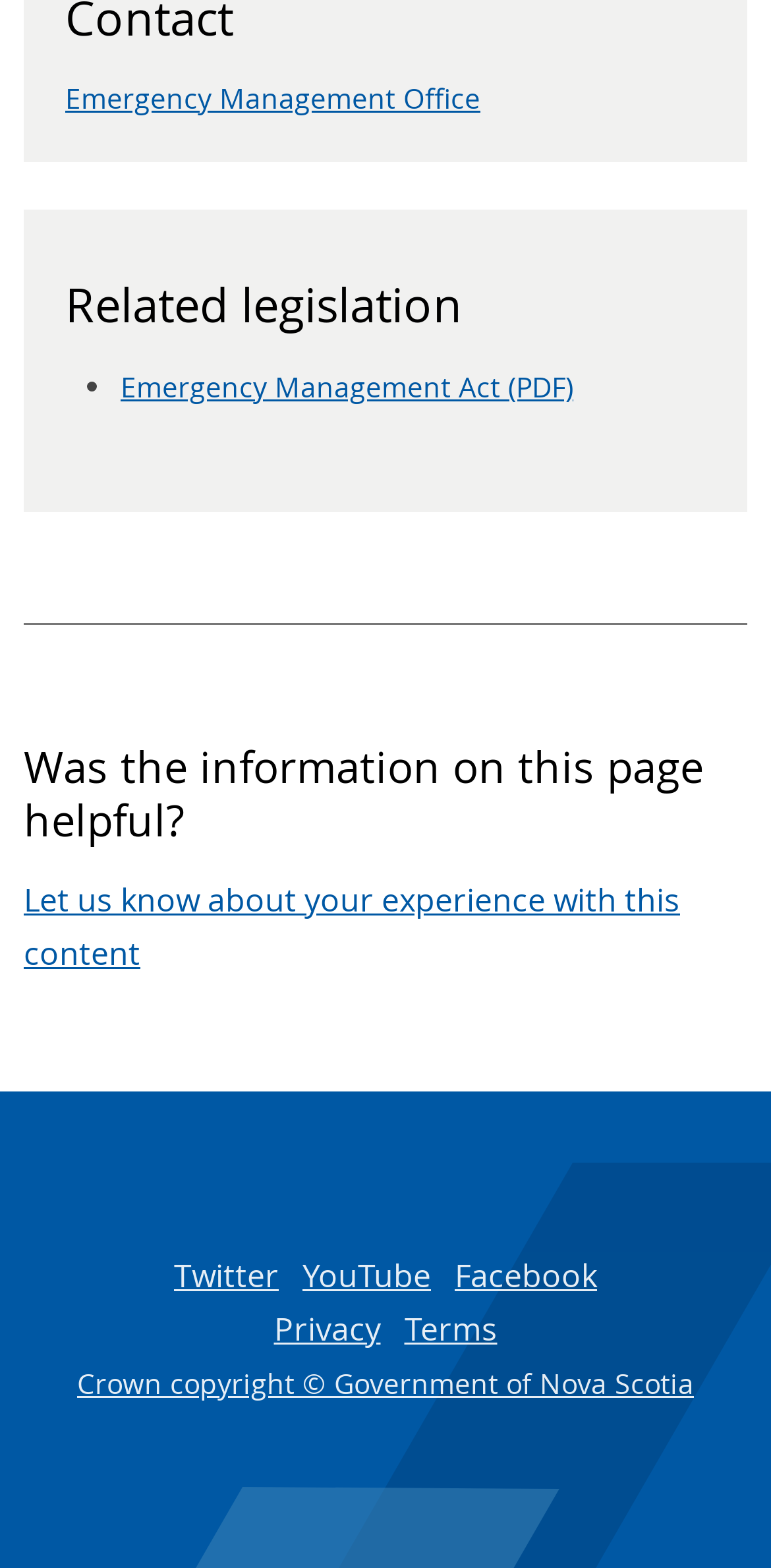Identify the bounding box coordinates of the element that should be clicked to fulfill this task: "View Emergency Management Act". The coordinates should be provided as four float numbers between 0 and 1, i.e., [left, top, right, bottom].

[0.156, 0.234, 0.744, 0.258]